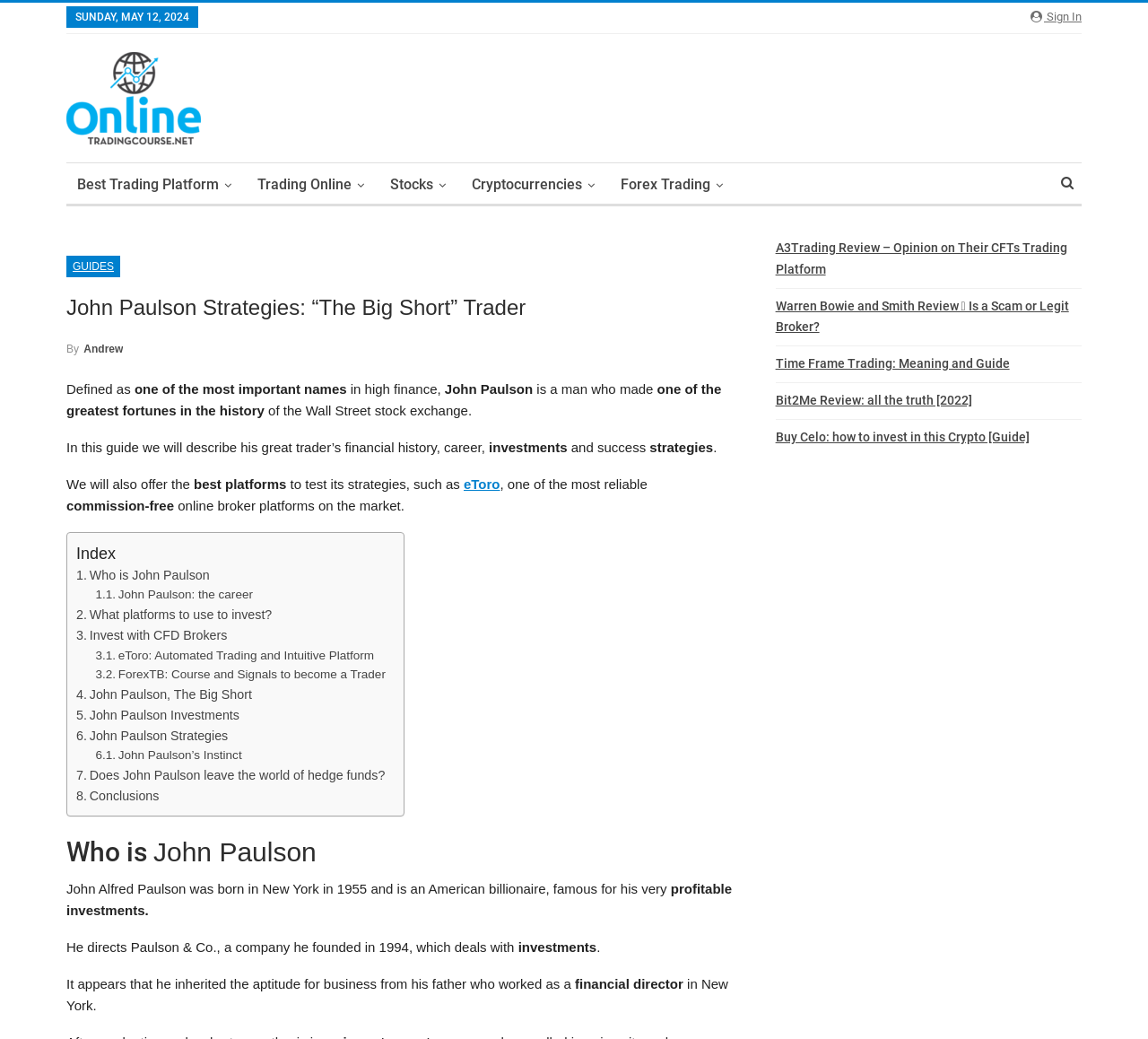Please determine the bounding box coordinates of the section I need to click to accomplish this instruction: "Discover 'Who is John Paulson'".

[0.066, 0.544, 0.183, 0.563]